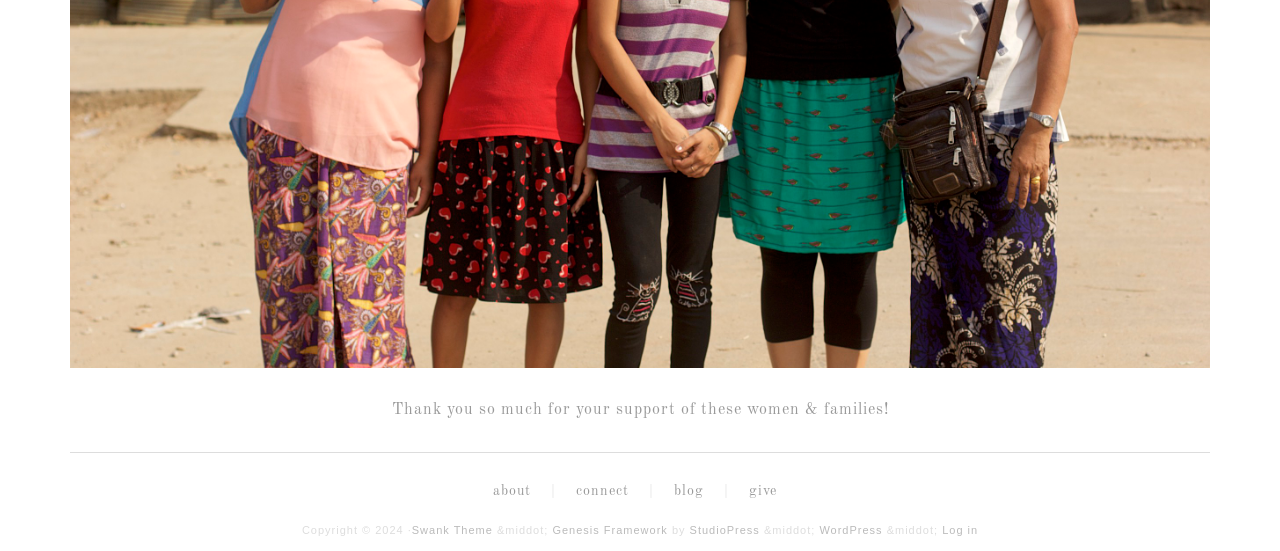Answer the question below using just one word or a short phrase: 
What is the copyright year of the website?

2024